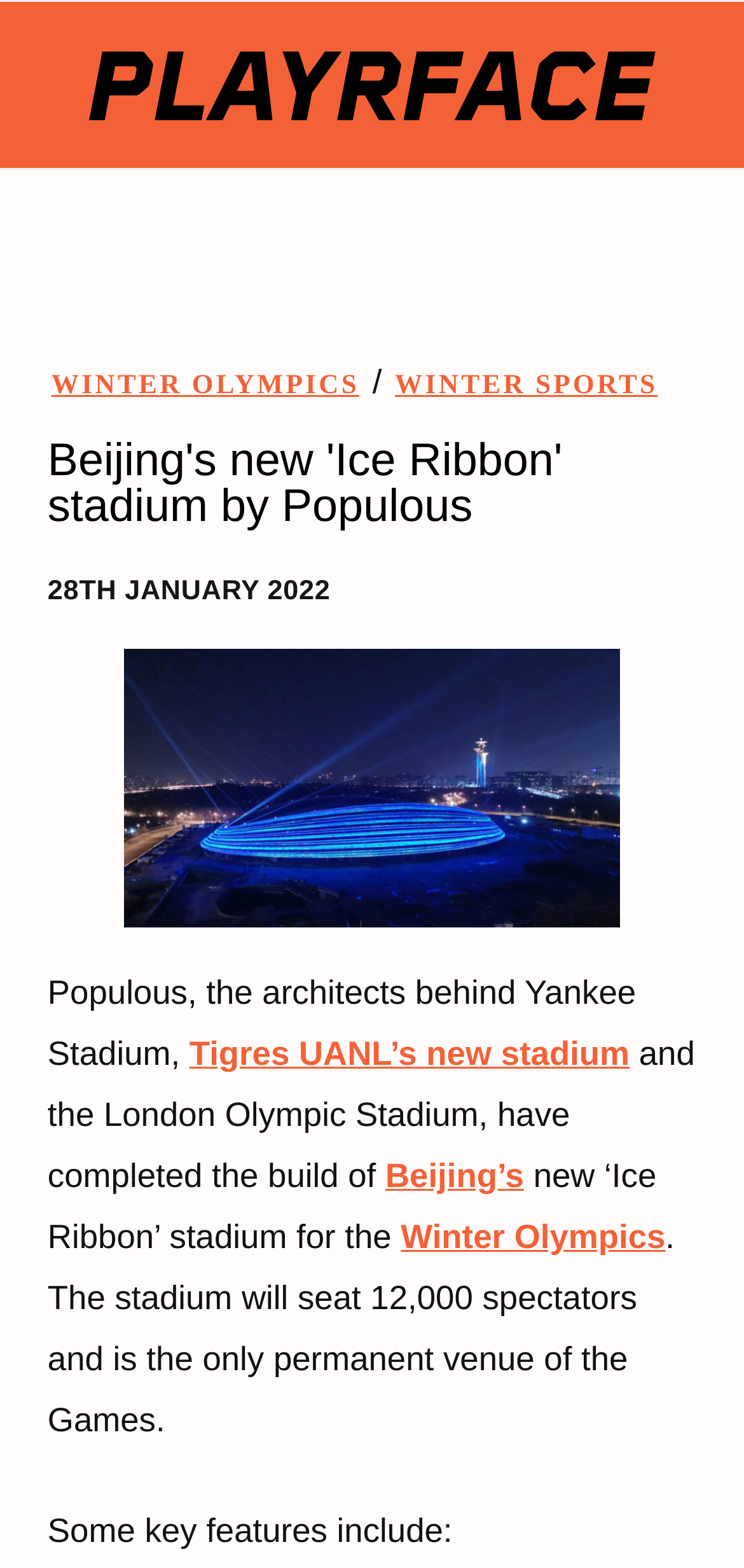Your task is to find and give the main heading text of the webpage.

Beijing's new 'Ice Ribbon' stadium by Populous